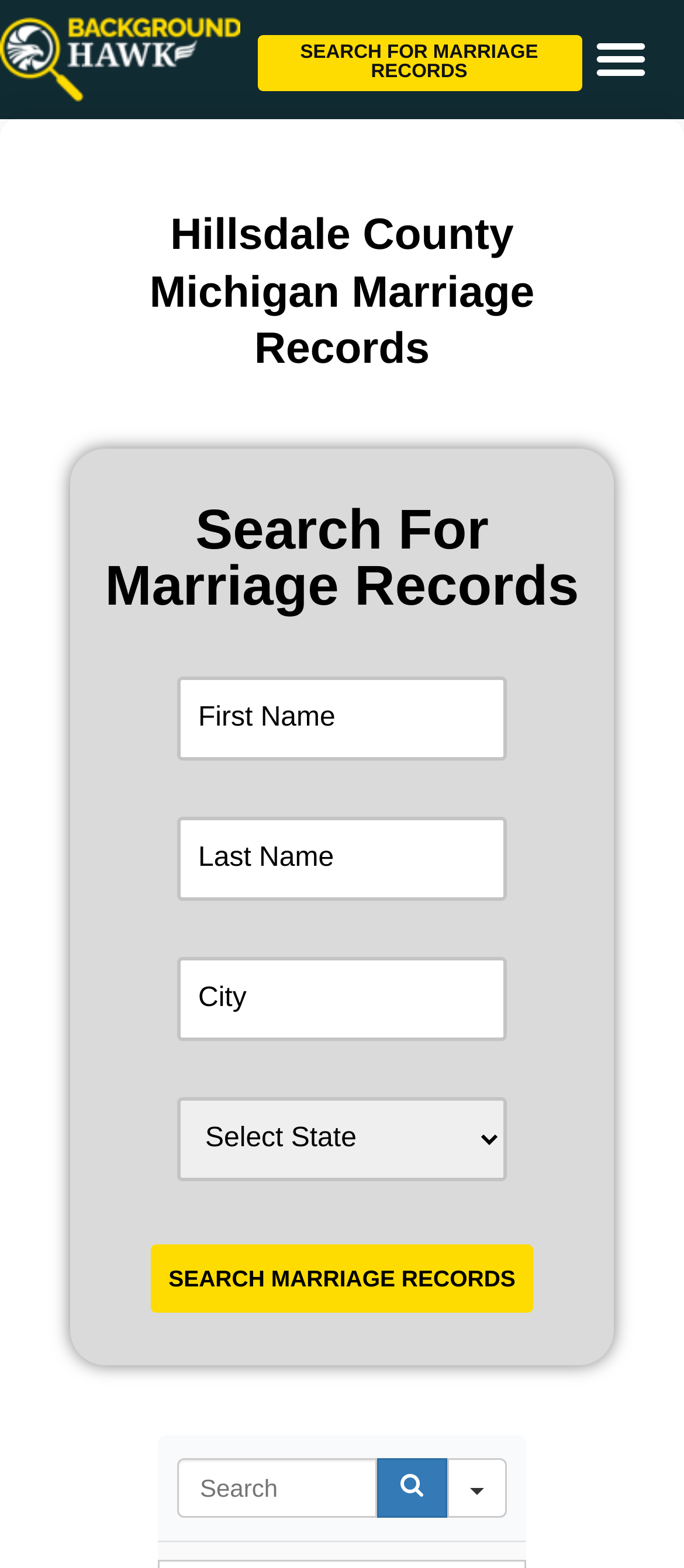Please provide the bounding box coordinates for the element that needs to be clicked to perform the following instruction: "Visit Stanford Libraries". The coordinates should be given as four float numbers between 0 and 1, i.e., [left, top, right, bottom].

None